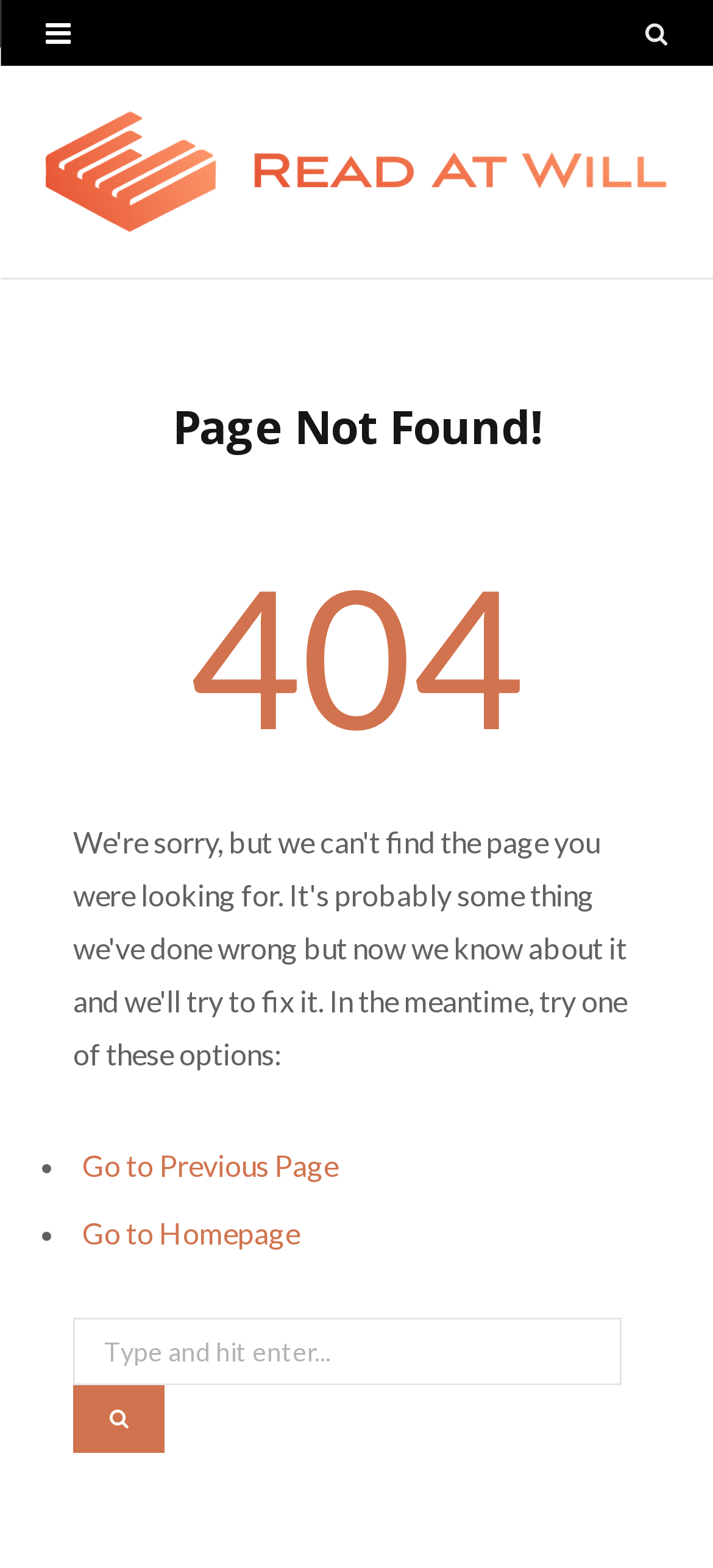Please find and generate the text of the main heading on the webpage.

Page Not Found!